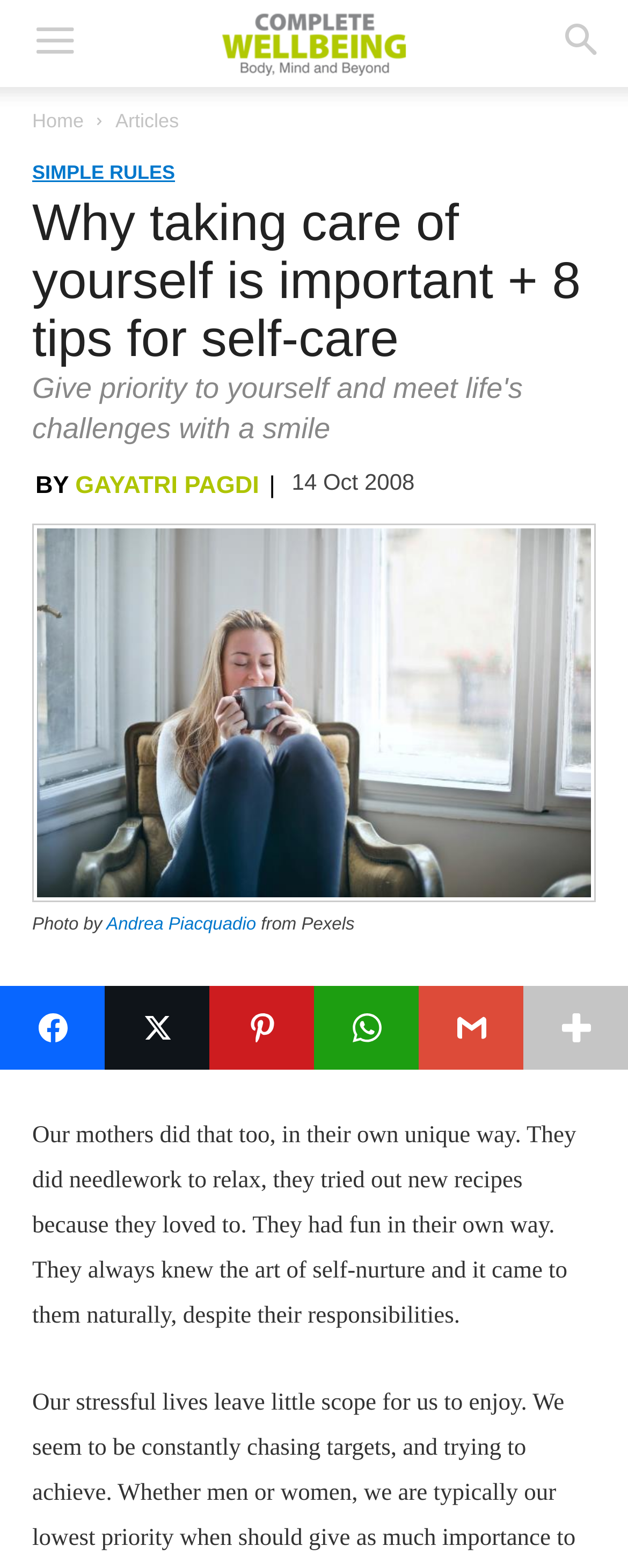What is the woman in the image doing?
Please provide a comprehensive answer based on the information in the image.

The image is described as 'Woman savouring a cup of tea as a self-care ritual', which indicates that the woman is enjoying a cup of tea as a way to relax and take care of herself.